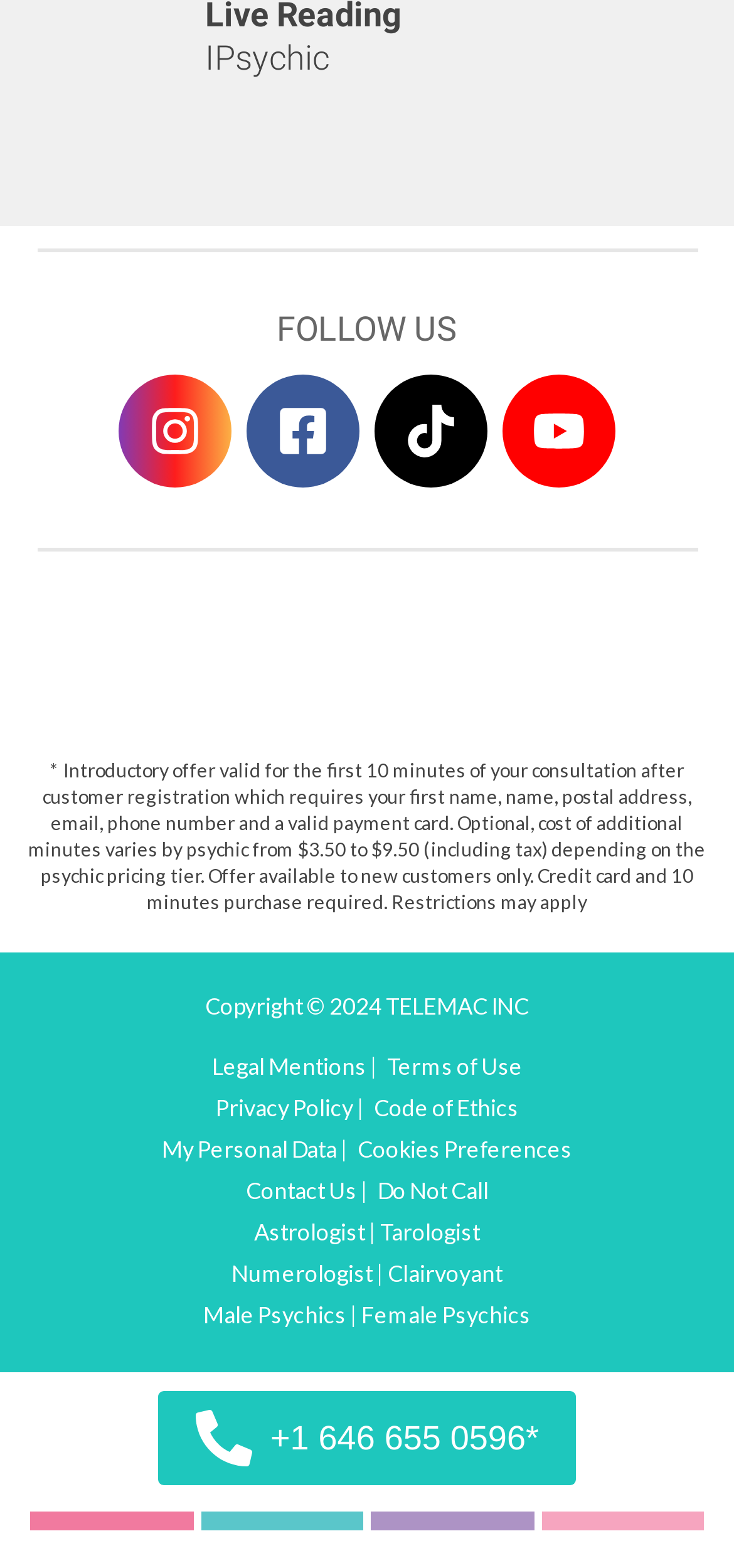Find the bounding box of the element with the following description: "+1 646 655 0596*". The coordinates must be four float numbers between 0 and 1, formatted as [left, top, right, bottom].

[0.215, 0.887, 0.785, 0.947]